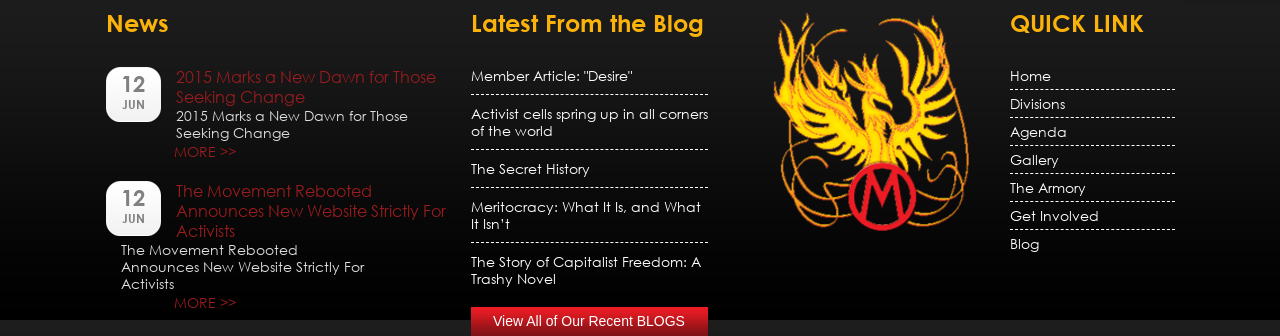Locate and provide the bounding box coordinates for the HTML element that matches this description: "MORE >>".

[0.136, 0.875, 0.184, 0.926]